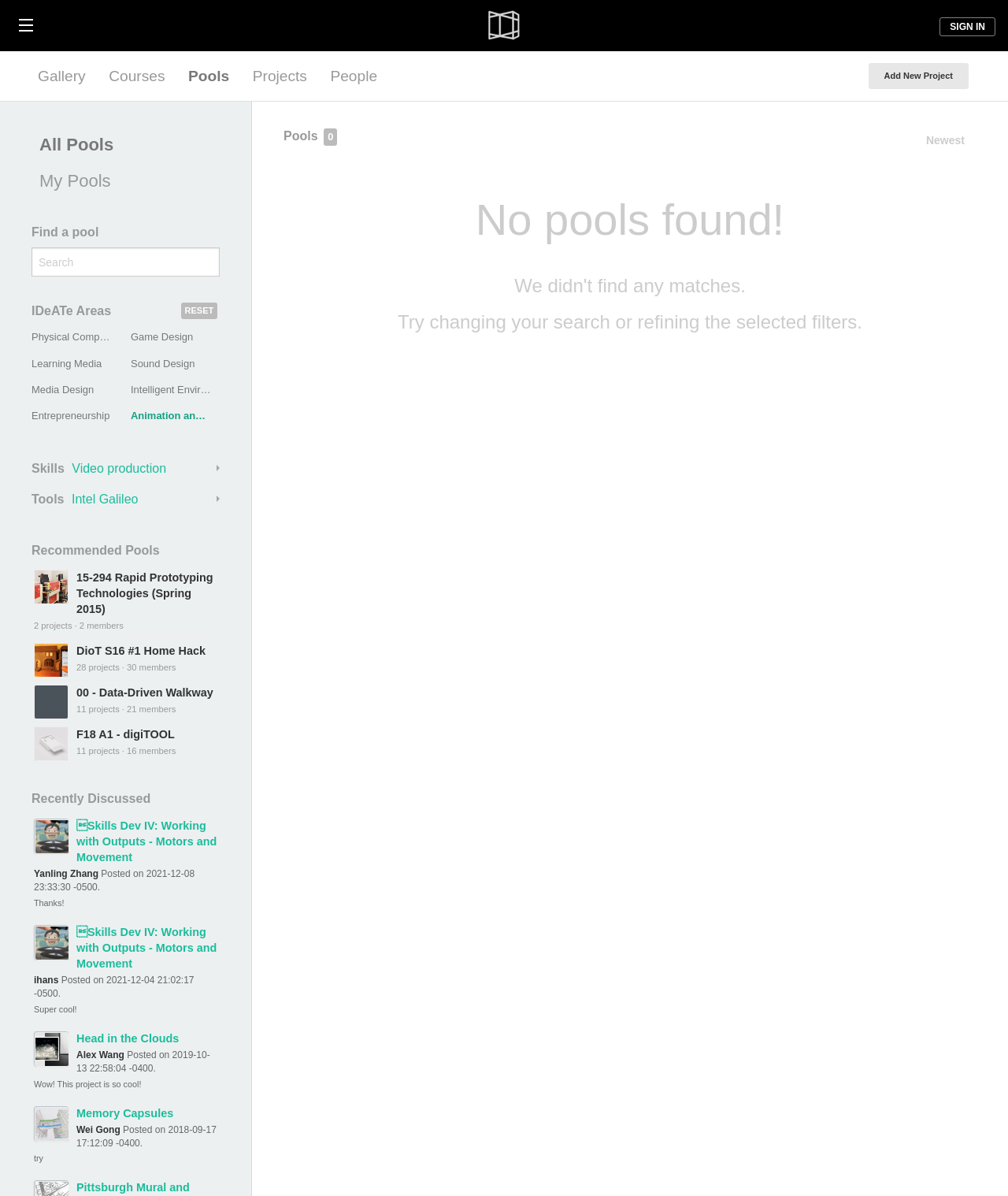Show the bounding box coordinates for the HTML element as described: "Animation and Special Effects".

[0.13, 0.343, 0.275, 0.353]